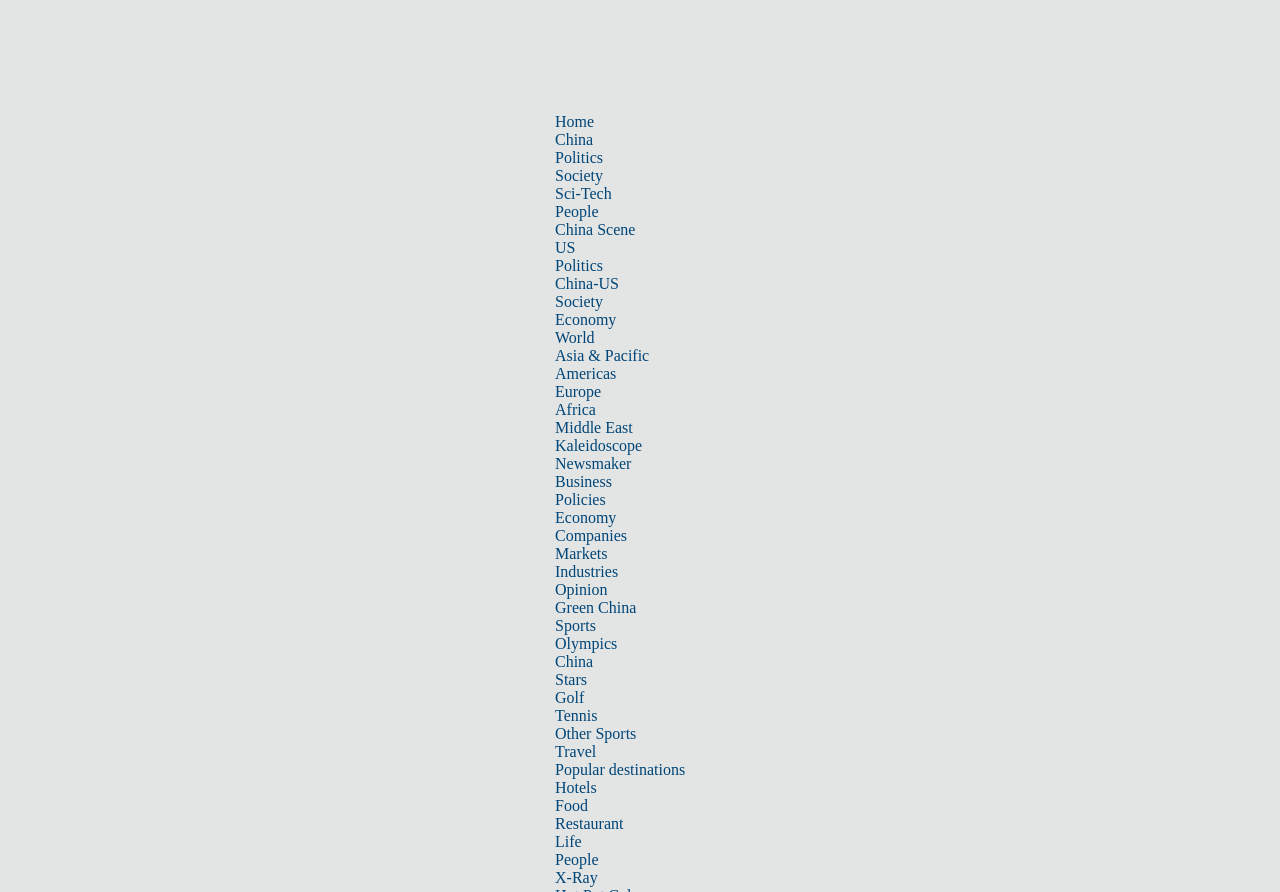Describe all visible elements and their arrangement on the webpage.

This webpage appears to be a news article page from China Daily, a Chinese news organization. At the top of the page, there is a navigation menu with multiple categories, including "Home", "China", "Politics", "Society", "Sci-Tech", and more. There are 24 categories in total, stretching across the top of the page.

Below the navigation menu, there is a large iframe that takes up most of the page's width. The article's title, "Investigation to diagnose nation's TCM resources, protect industry", is likely displayed within this iframe.

The article itself is not explicitly described in the accessibility tree, but based on the meta description, it appears to be about China's top traditional Chinese medicine authority launching a nationwide investigation into the nation's TCM resources, particularly herbs.

There are no images explicitly mentioned in the accessibility tree, but it is possible that they are embedded within the iframe or article content.